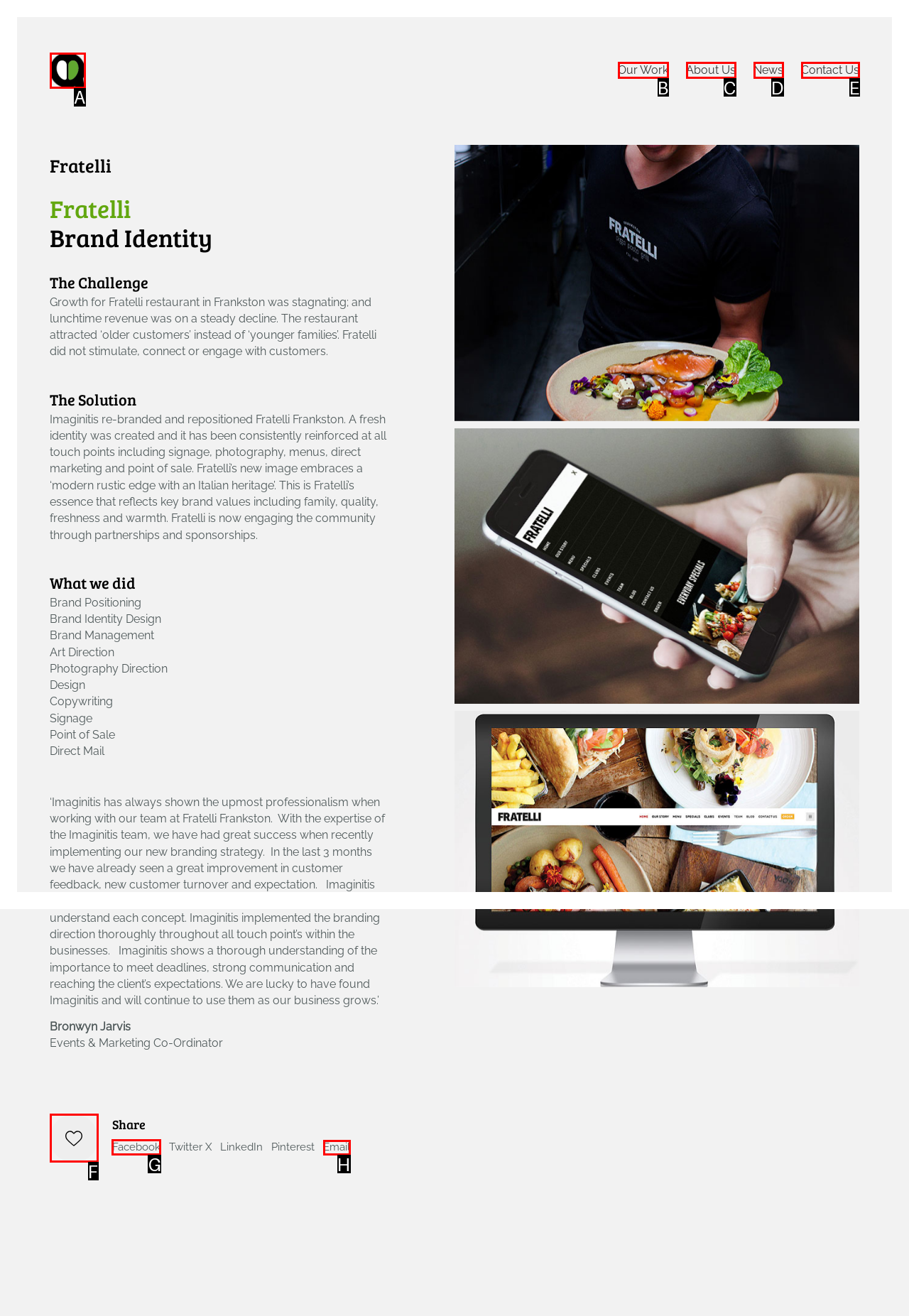Point out the UI element to be clicked for this instruction: Click on the 'Facebook' share link. Provide the answer as the letter of the chosen element.

G